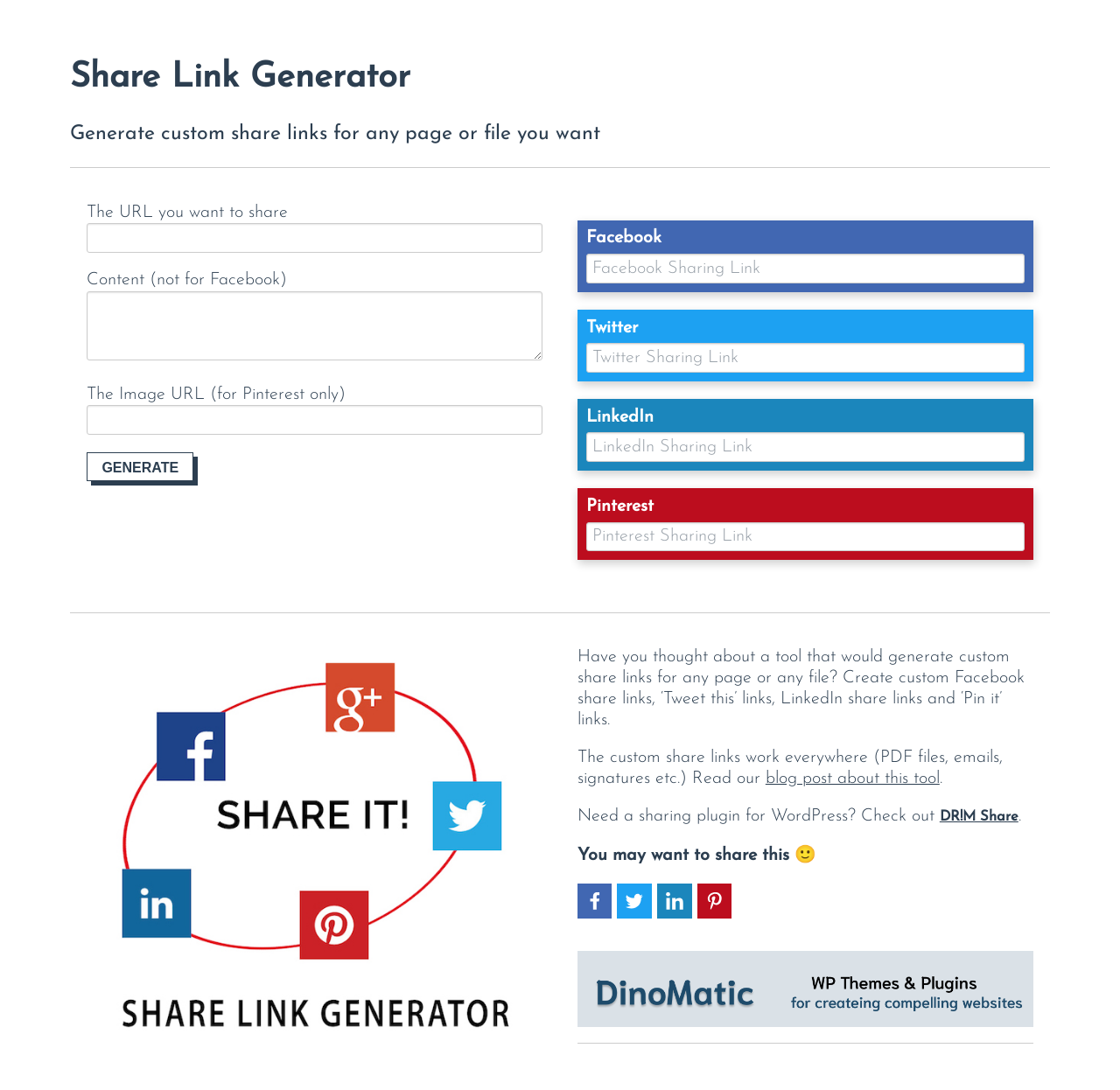What is the function of the 'Generate' button?
Provide an in-depth and detailed answer to the question.

The 'Generate' button is initially disabled, suggesting that it will be enabled once the user has filled in the required information. Once enabled, clicking the button will generate custom share links for the specified social media platforms.